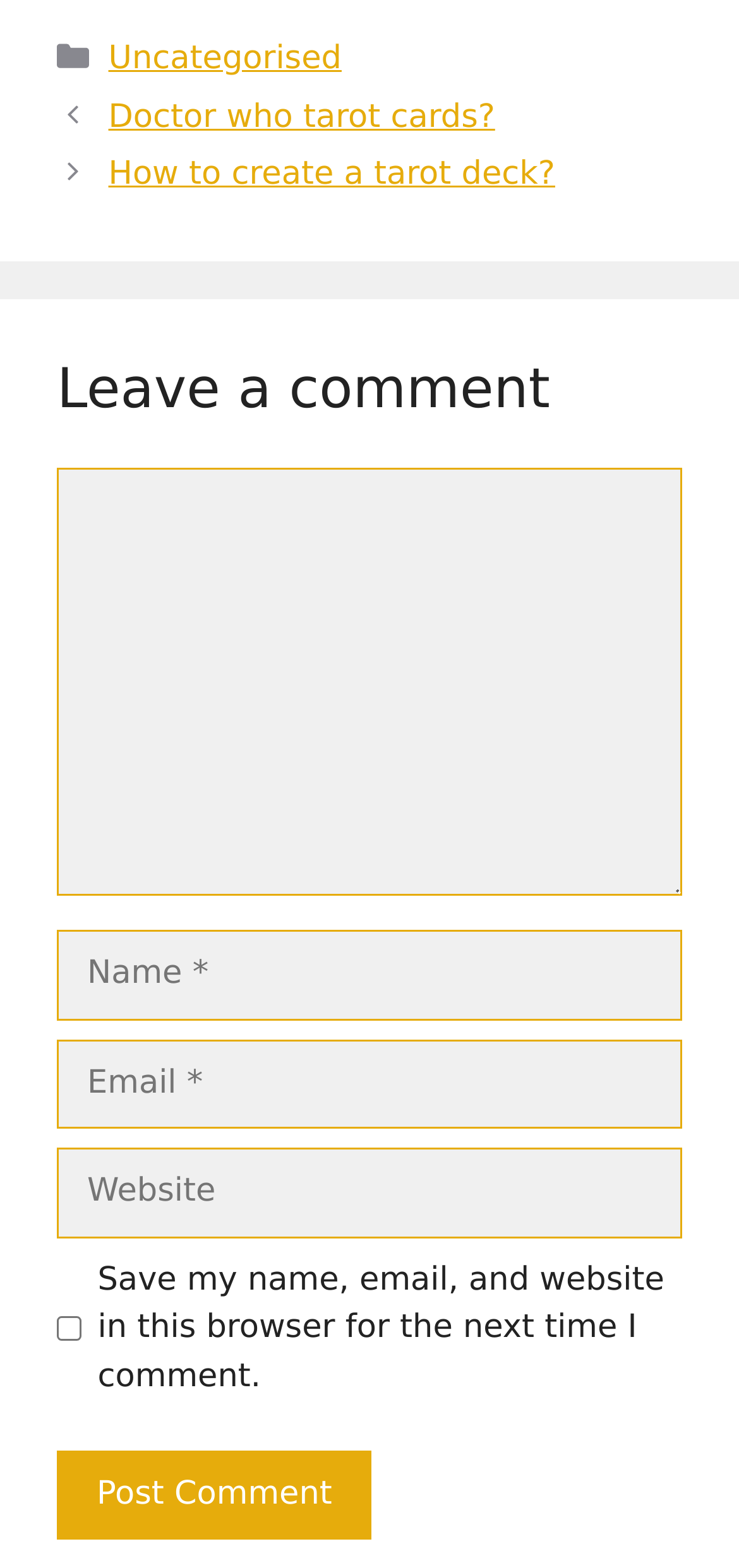Locate the bounding box of the UI element with the following description: "Uncategorised".

[0.147, 0.025, 0.462, 0.05]